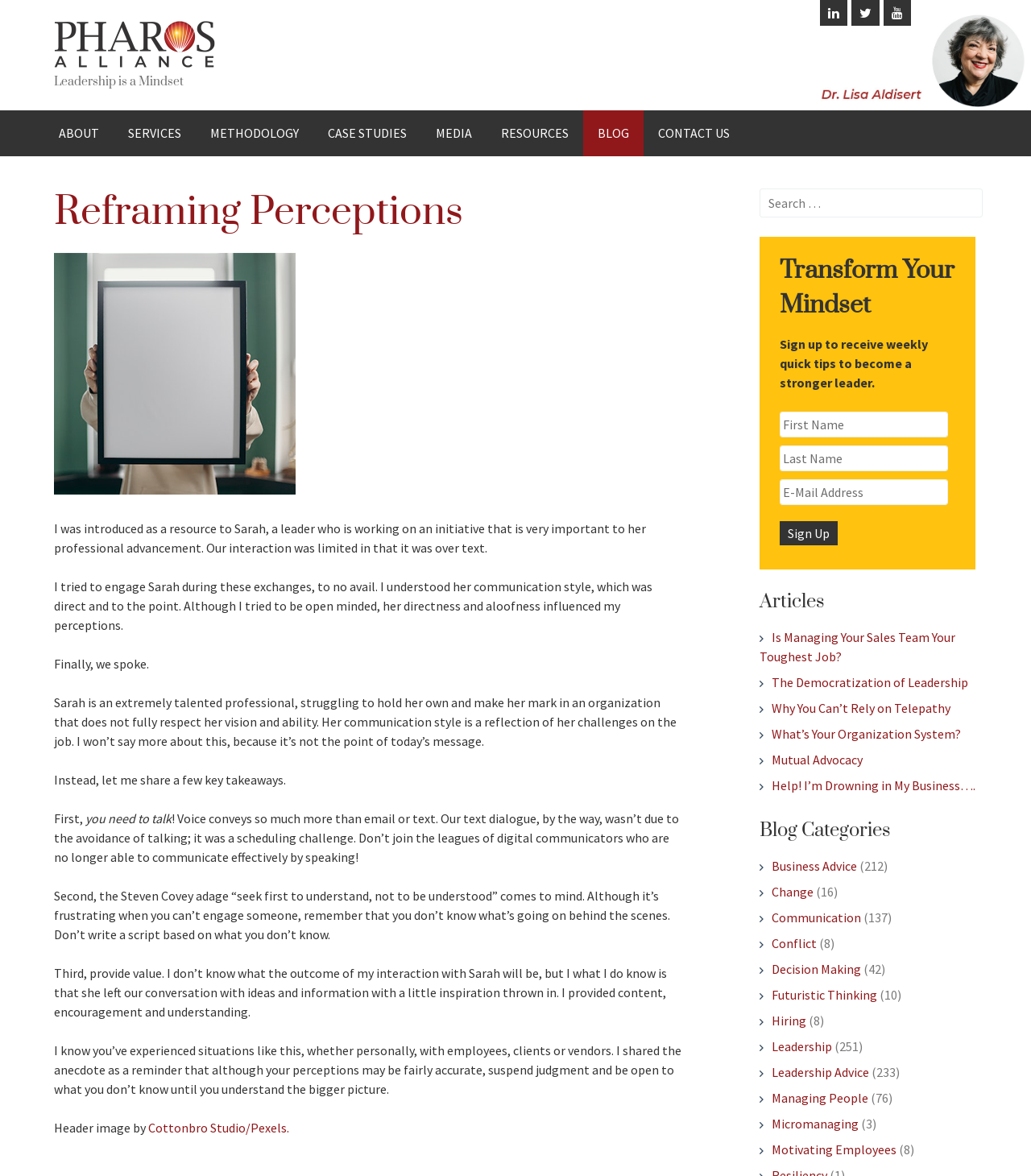What are the categories of blog posts?
Could you answer the question with a detailed and thorough explanation?

The categories of blog posts can be found in the 'Blog Categories' section, which lists various categories such as Business Advice, Change, Communication, Conflict, and more. Each category has a number in parentheses, indicating the number of posts in that category.